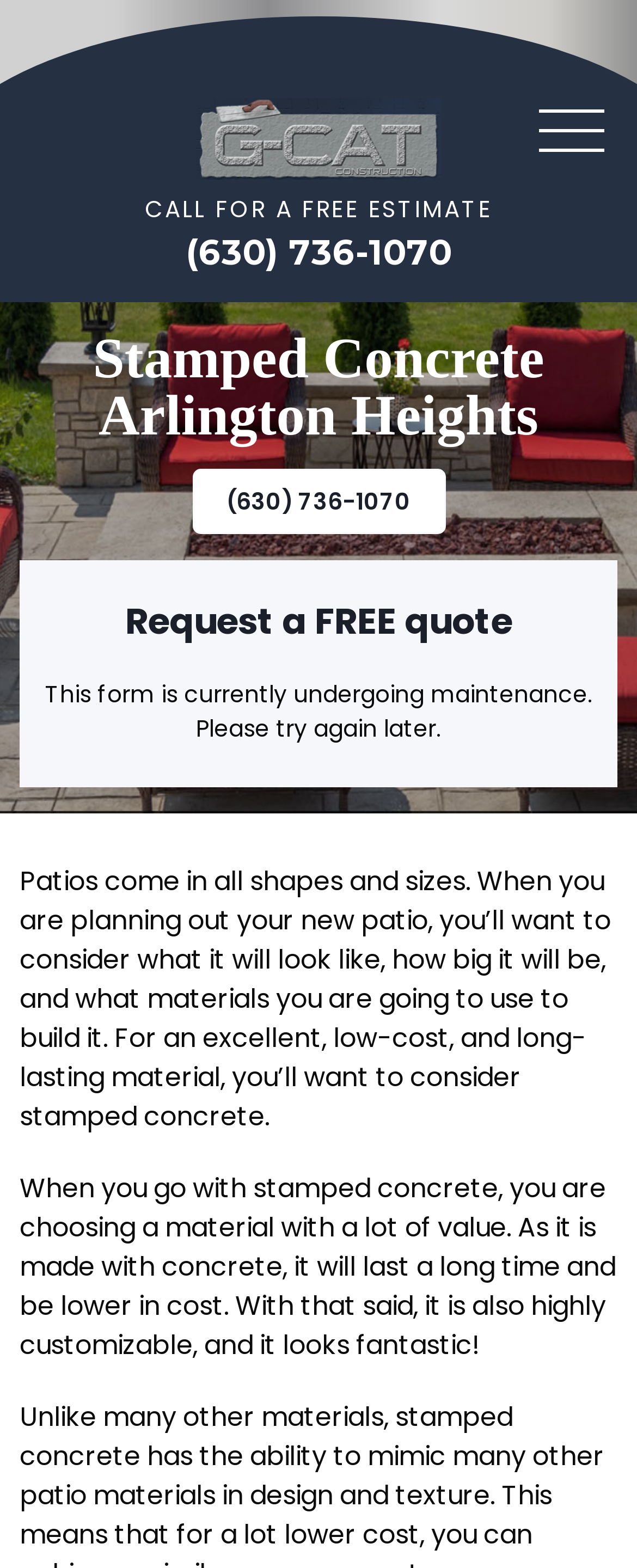Can you find and generate the webpage's heading?

Stamped Concrete Arlington Heights